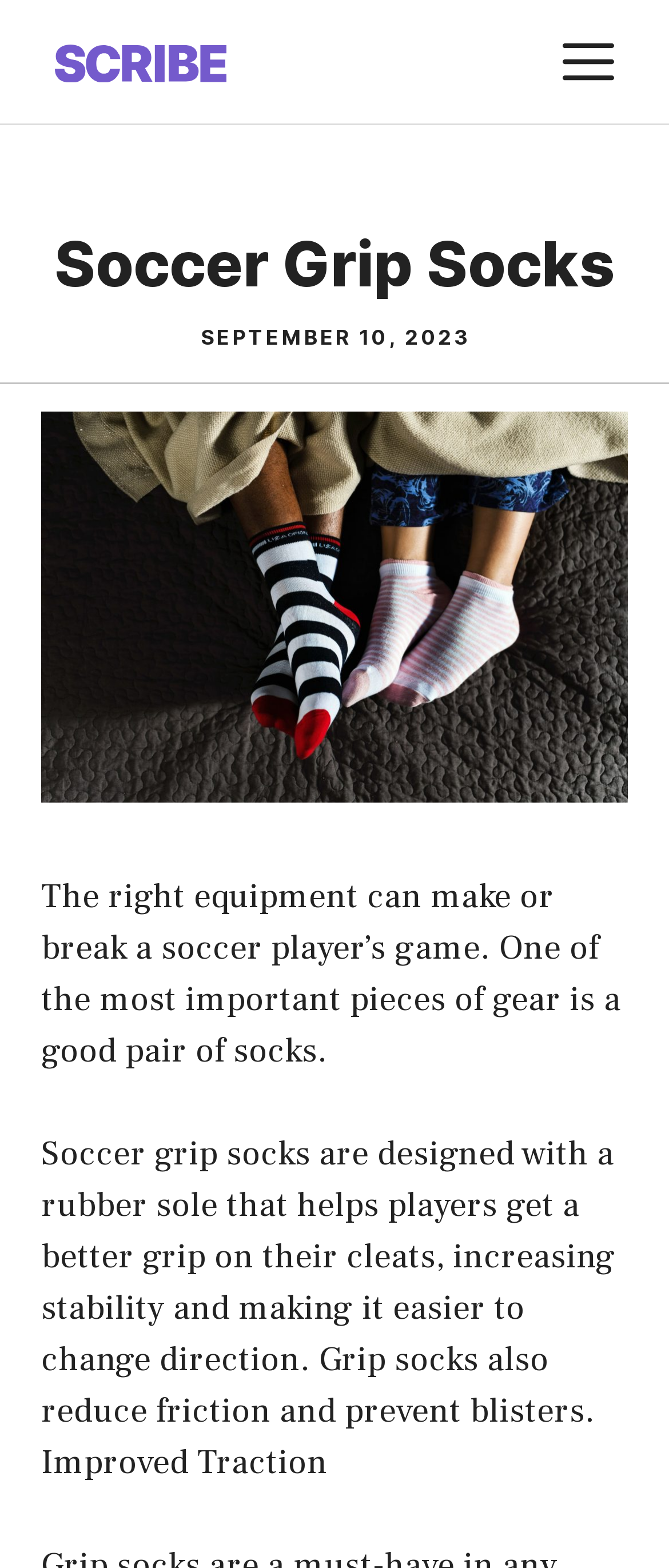What is the benefit of grip socks in soccer?
Answer the question with just one word or phrase using the image.

Increase stability